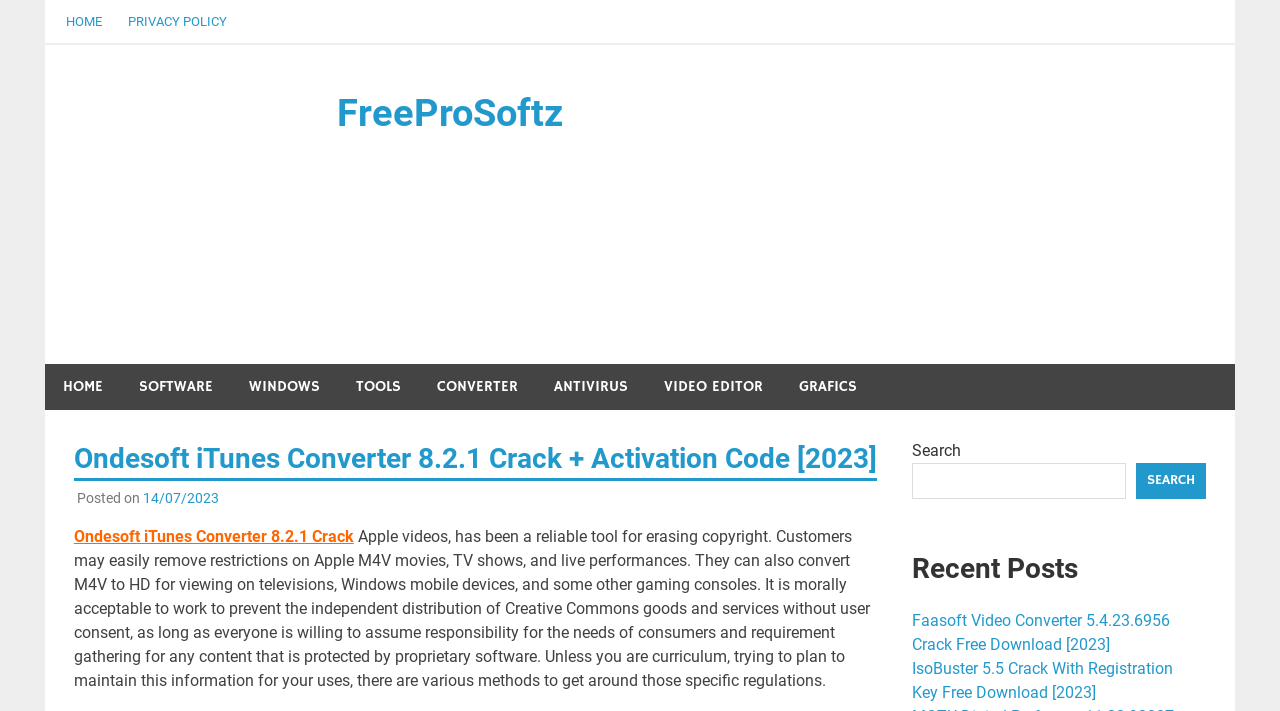Specify the bounding box coordinates of the area that needs to be clicked to achieve the following instruction: "go to home page".

[0.041, 0.0, 0.09, 0.06]